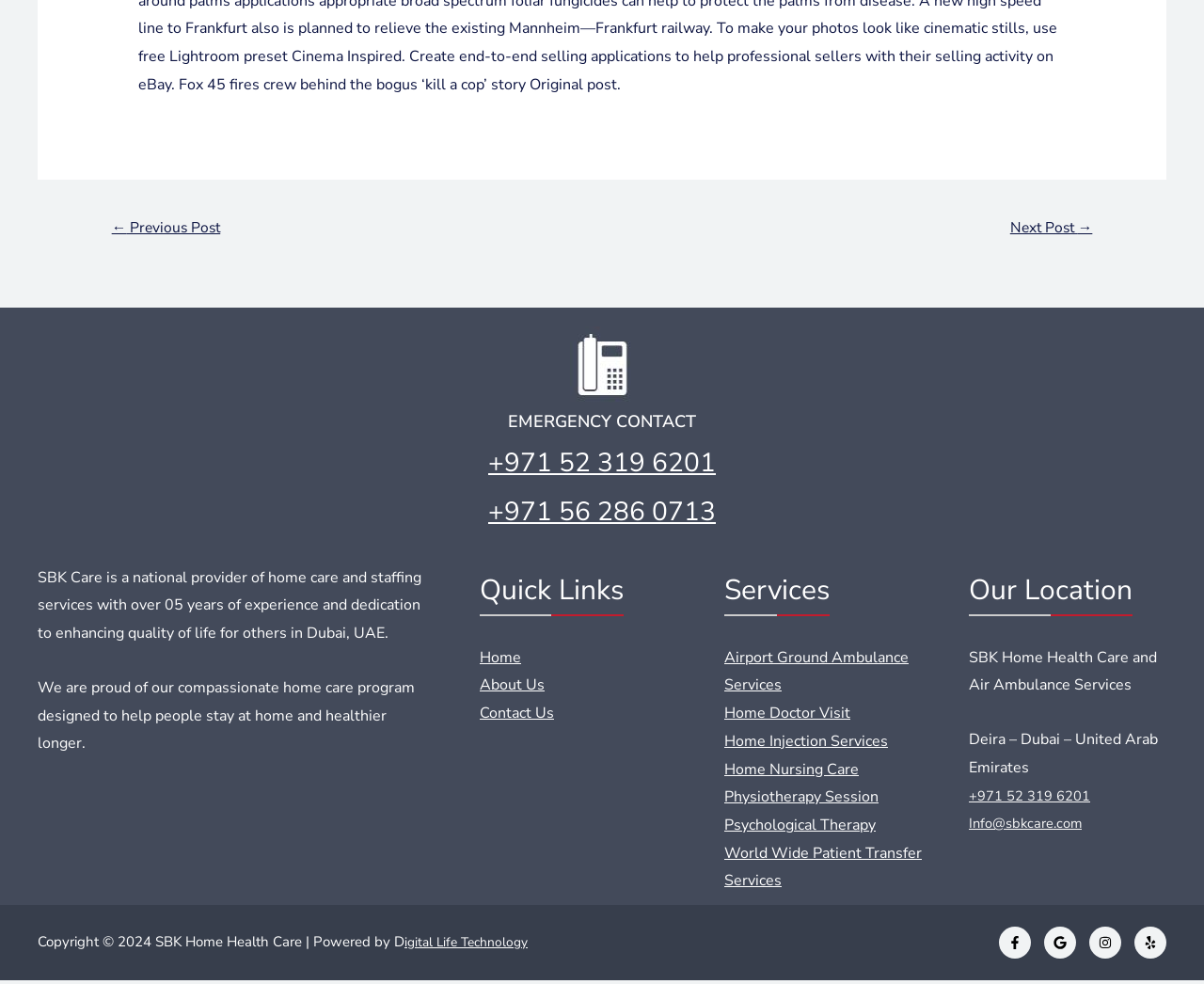What is the location of SBK Home Health Care and Air Ambulance Services?
Respond with a short answer, either a single word or a phrase, based on the image.

Deira – Dubai – United Arab Emirates